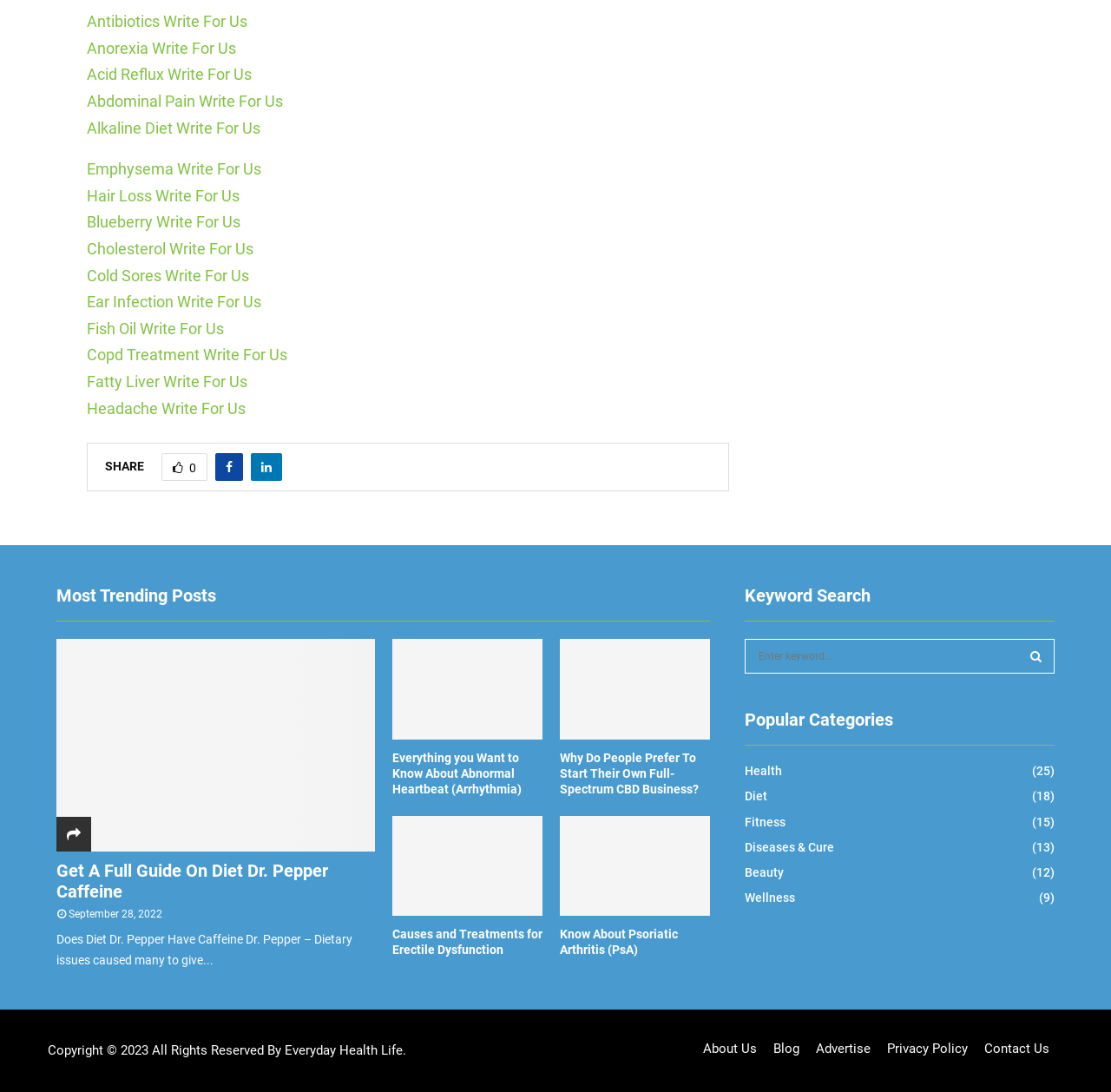Please provide a one-word or short phrase answer to the question:
How many articles are displayed on the main page?

4